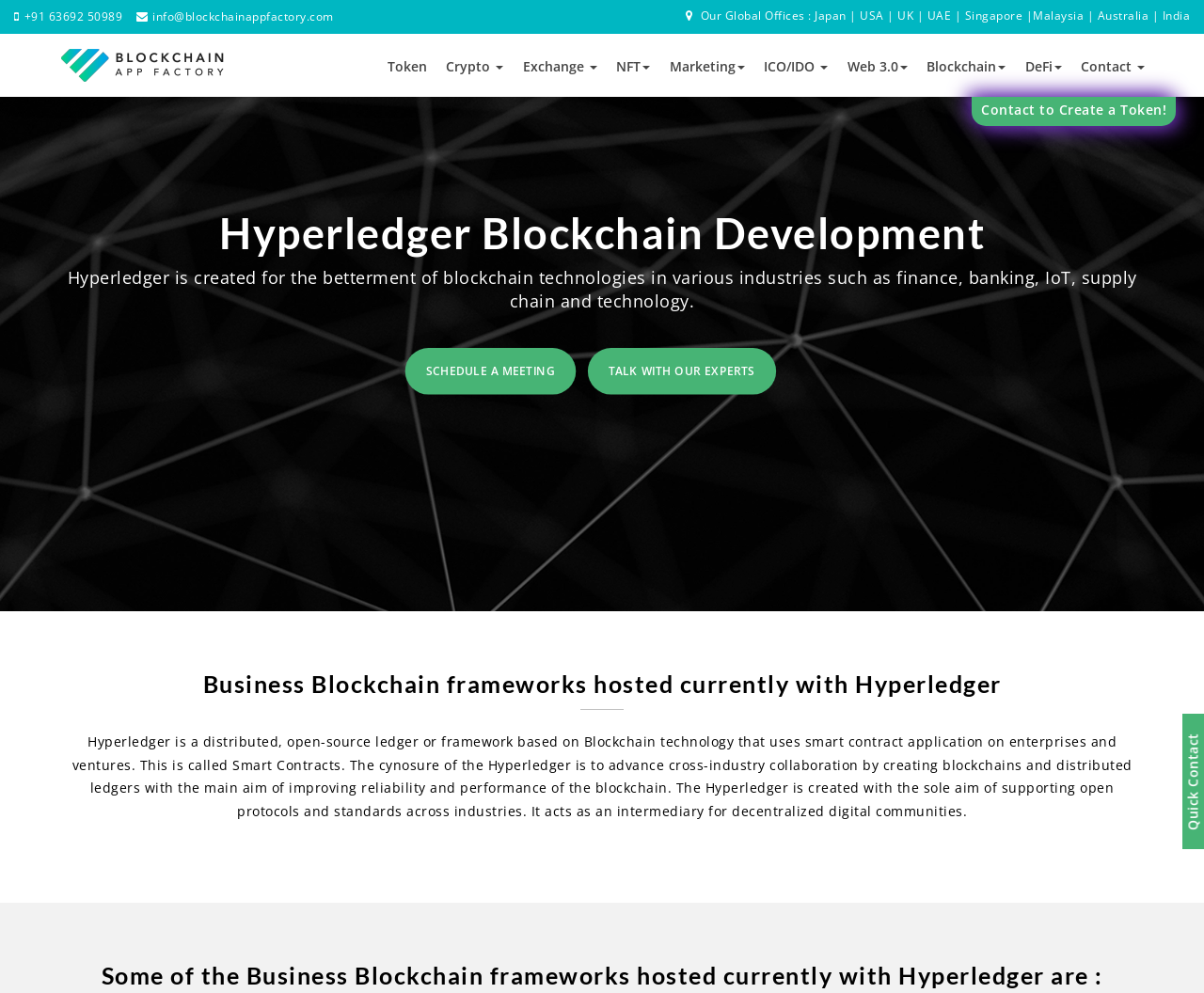How many links are there in the footer section?
Use the image to answer the question with a single word or phrase.

2